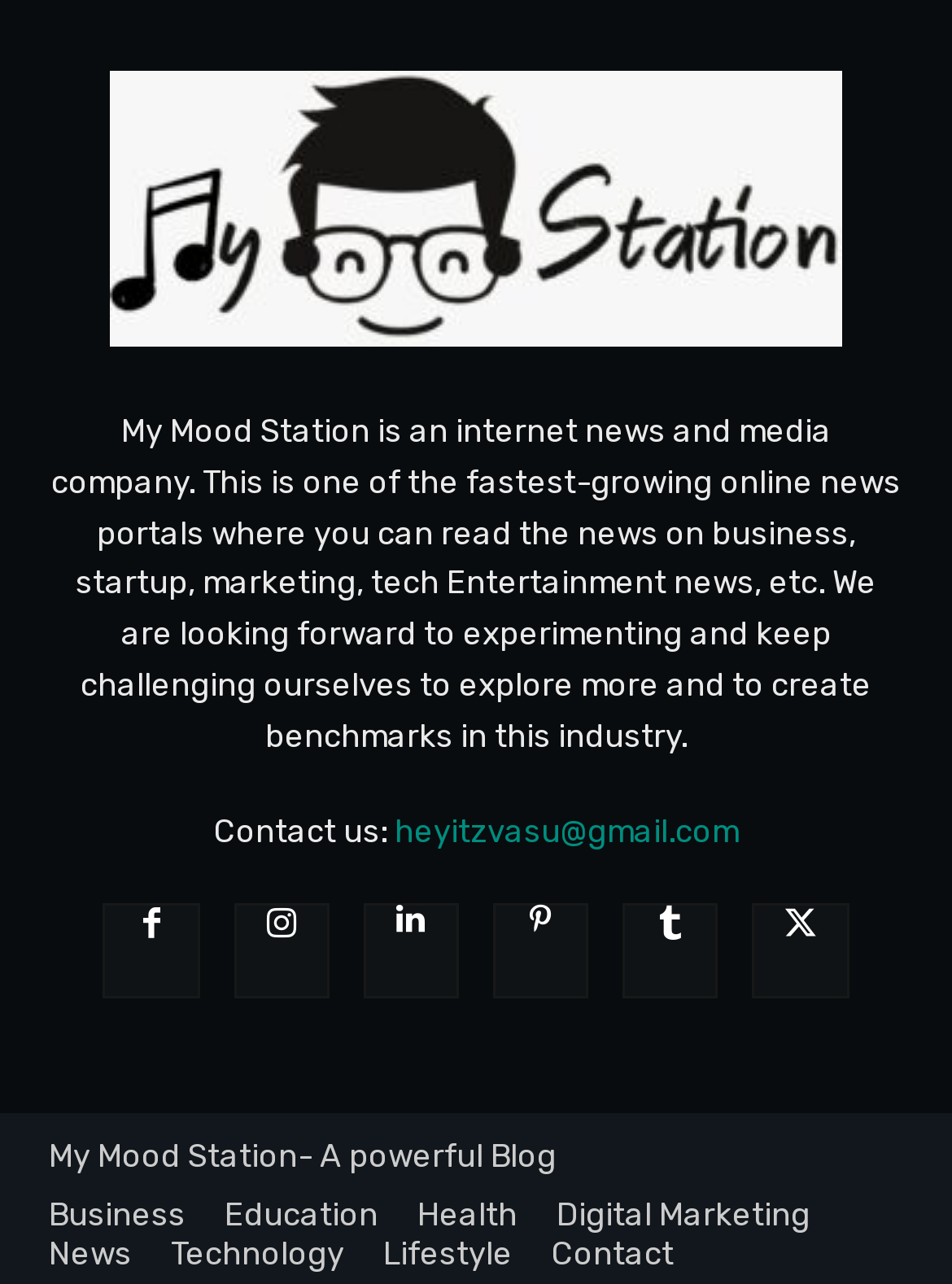What is the purpose of My Mood Station?
Provide a detailed answer to the question using information from the image.

Based on the static text element, My Mood Station is an internet news and media company, which implies that the purpose of this website is to provide news and media content to its users.